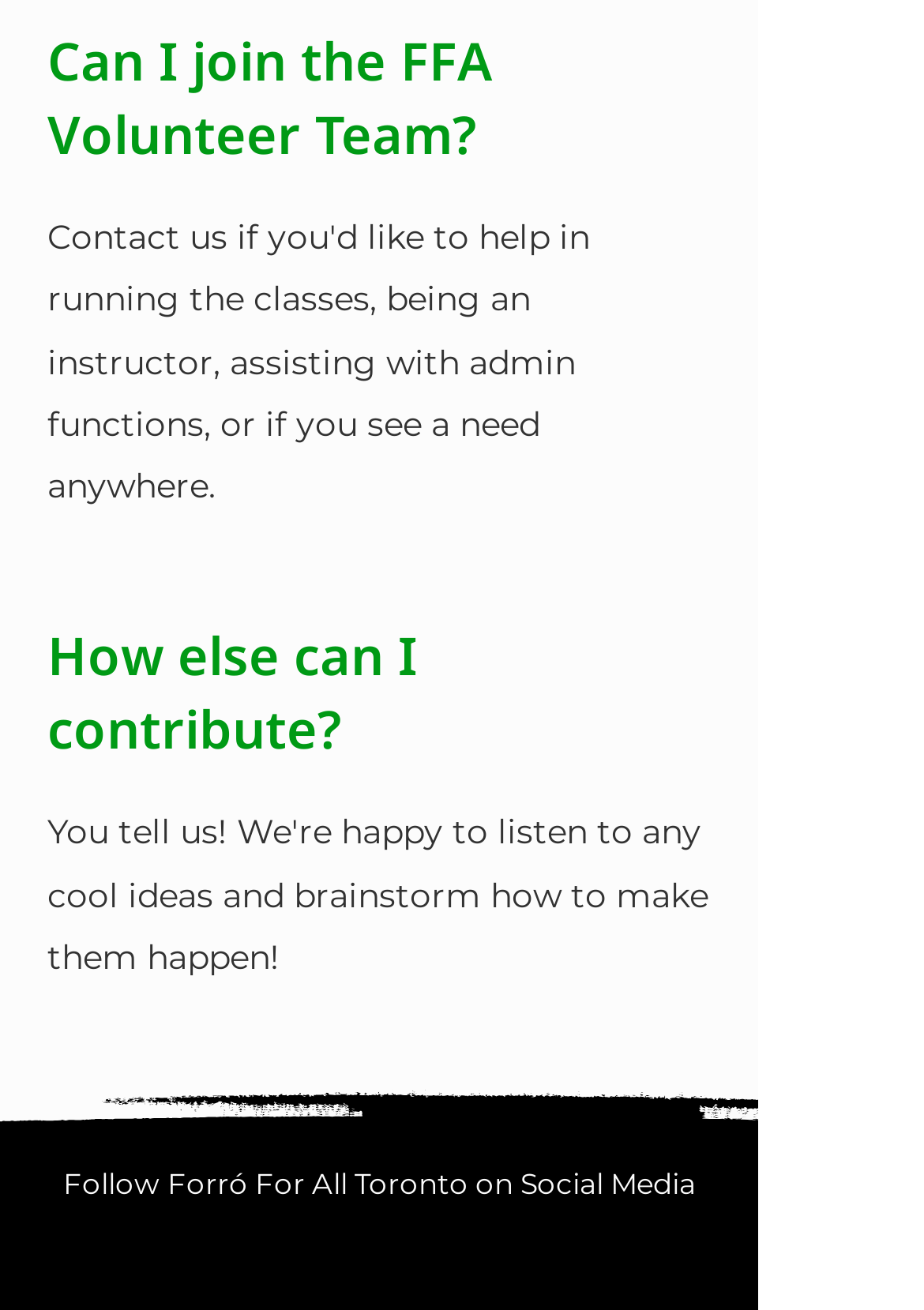Determine the bounding box for the described UI element: "aria-label="Facebook"".

[0.346, 0.936, 0.397, 0.972]